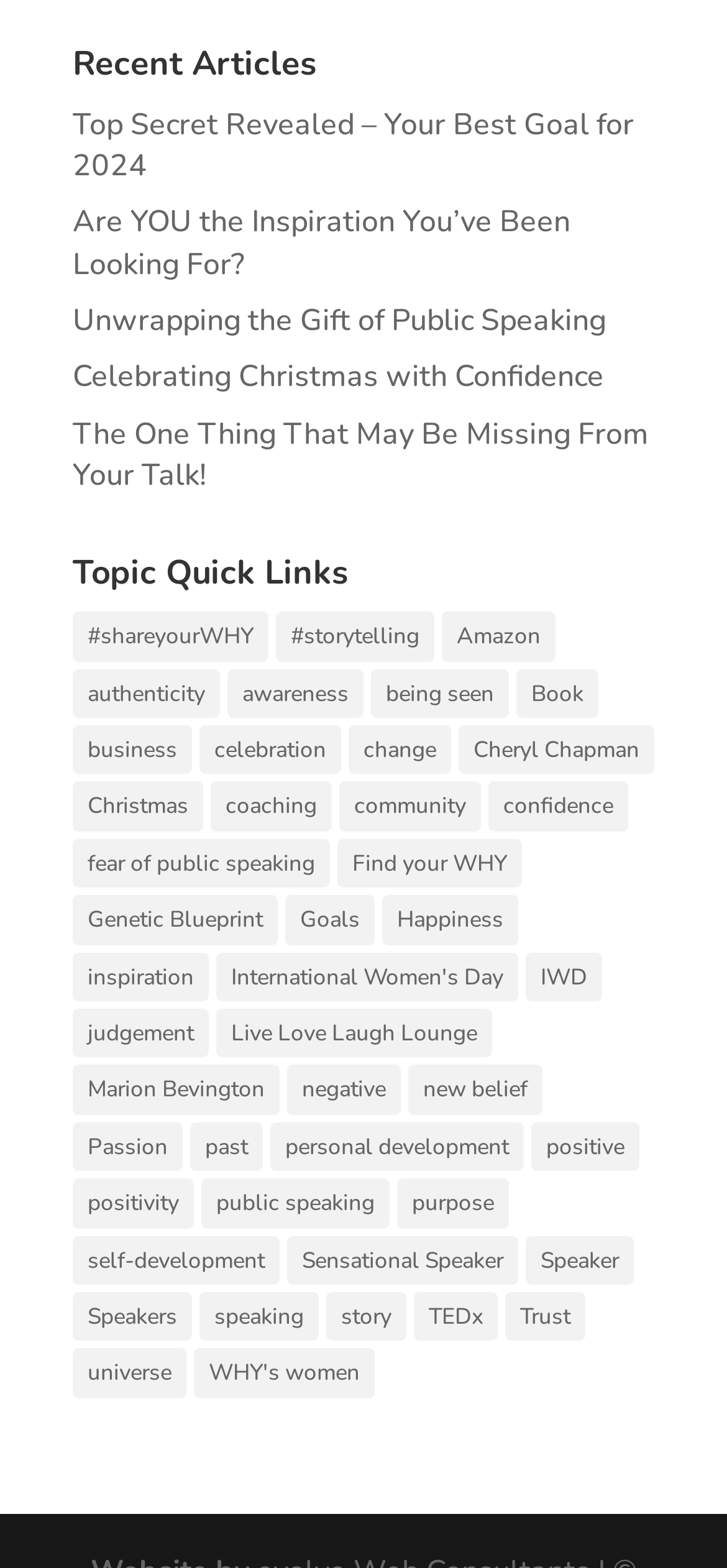Use the information in the screenshot to answer the question comprehensively: What is the topic of the recent articles?

Based on the webpage, the recent articles section contains links to articles with titles related to public speaking, such as 'Top Secret Revealed – Your Best Goal for 2024' and 'Unwrapping the Gift of Public Speaking'. This suggests that the topic of the recent articles is public speaking.